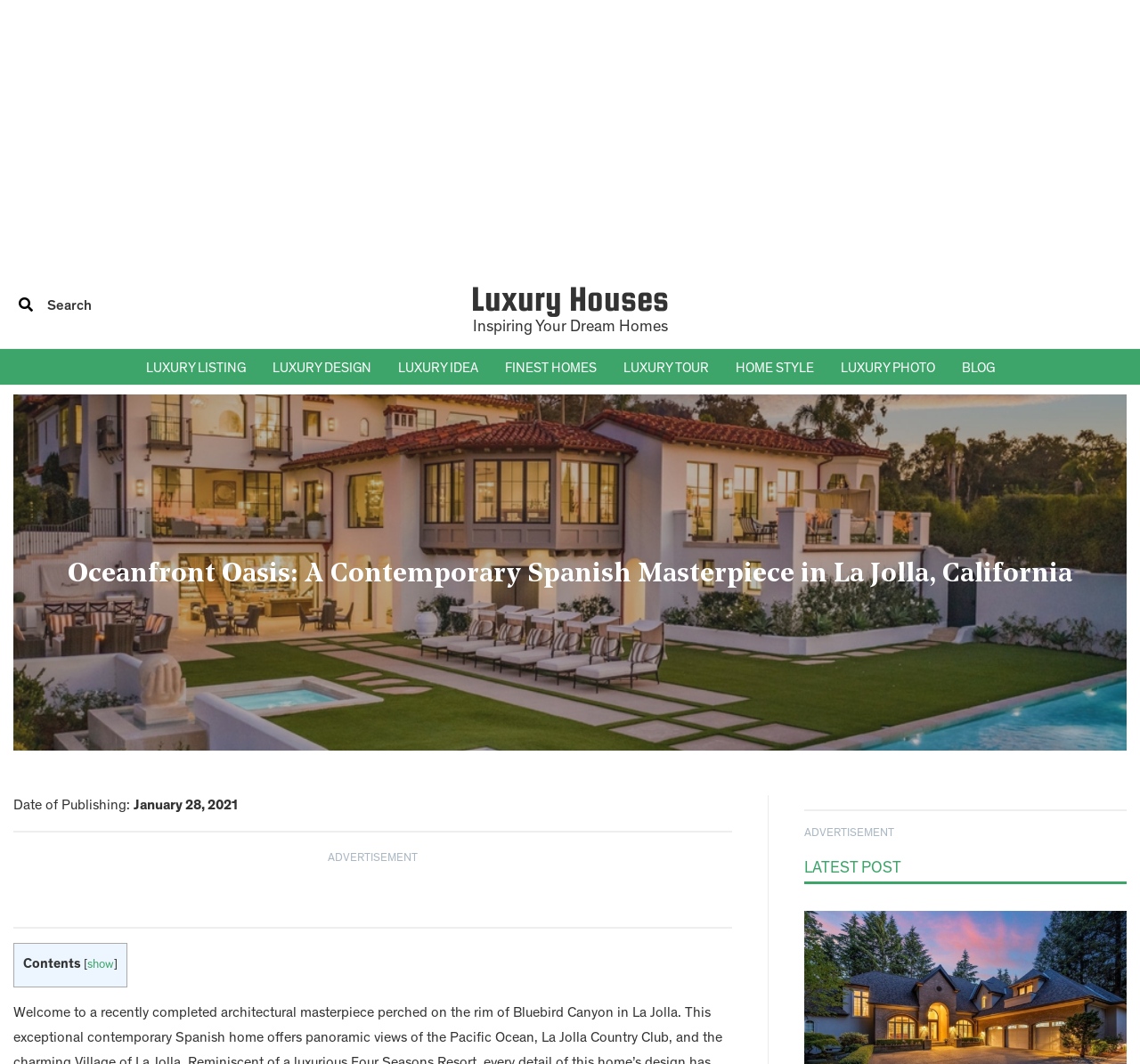Determine the bounding box coordinates of the section to be clicked to follow the instruction: "Search for luxury homes". The coordinates should be given as four float numbers between 0 and 1, formatted as [left, top, right, bottom].

[0.034, 0.277, 0.199, 0.298]